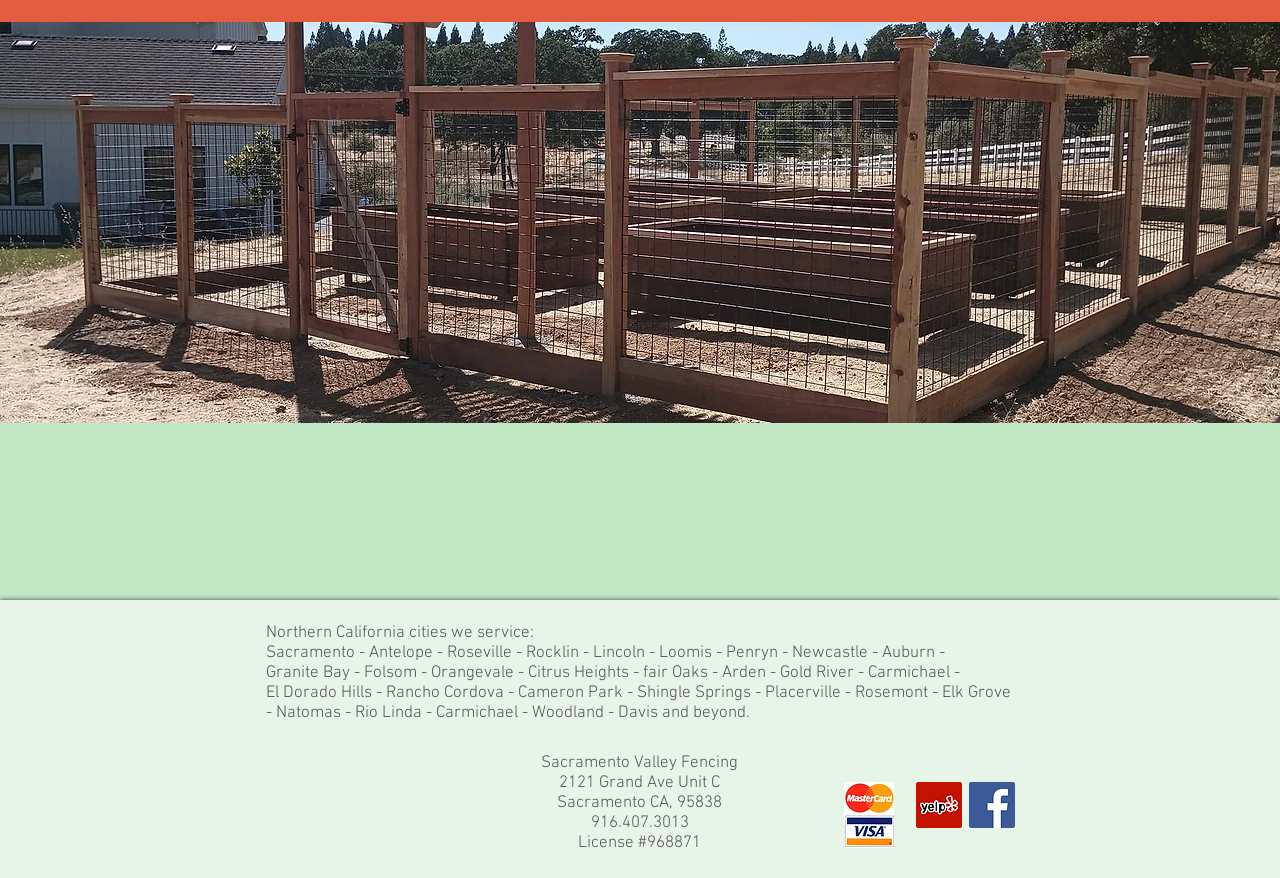Please determine the bounding box coordinates, formatted as (top-left x, top-left y, bottom-right x, bottom-right y), with all values as floating point numbers between 0 and 1. Identify the bounding box of the region described as: aria-label="Facebook Social Icon"

[0.757, 0.891, 0.793, 0.943]